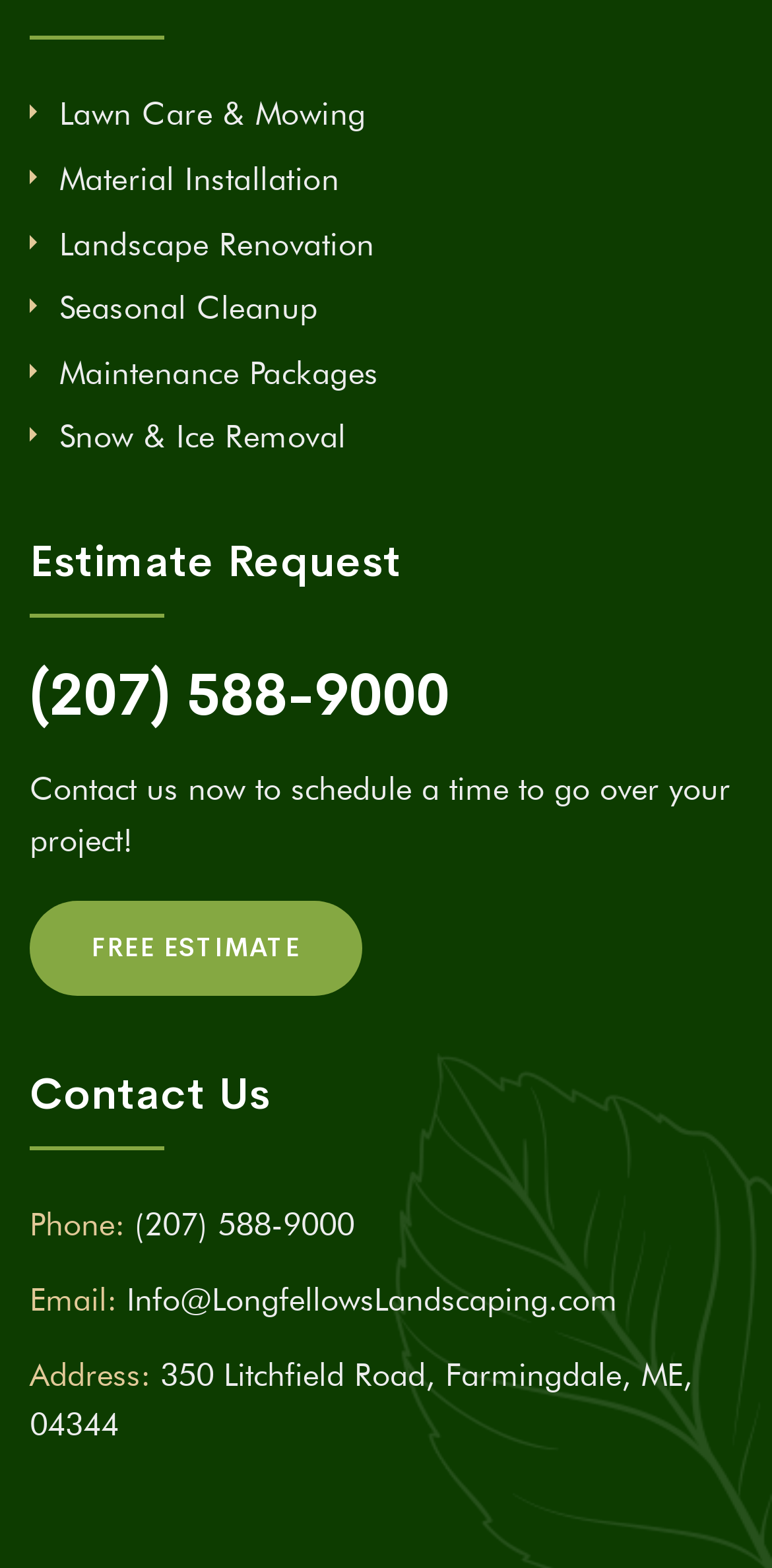What services does Longfellow's Landscaping offer?
Kindly give a detailed and elaborate answer to the question.

Based on the links provided on the webpage, Longfellow's Landscaping offers various services including lawn care and mowing, material installation, landscape renovation, seasonal cleanup, maintenance packages, and snow and ice removal.